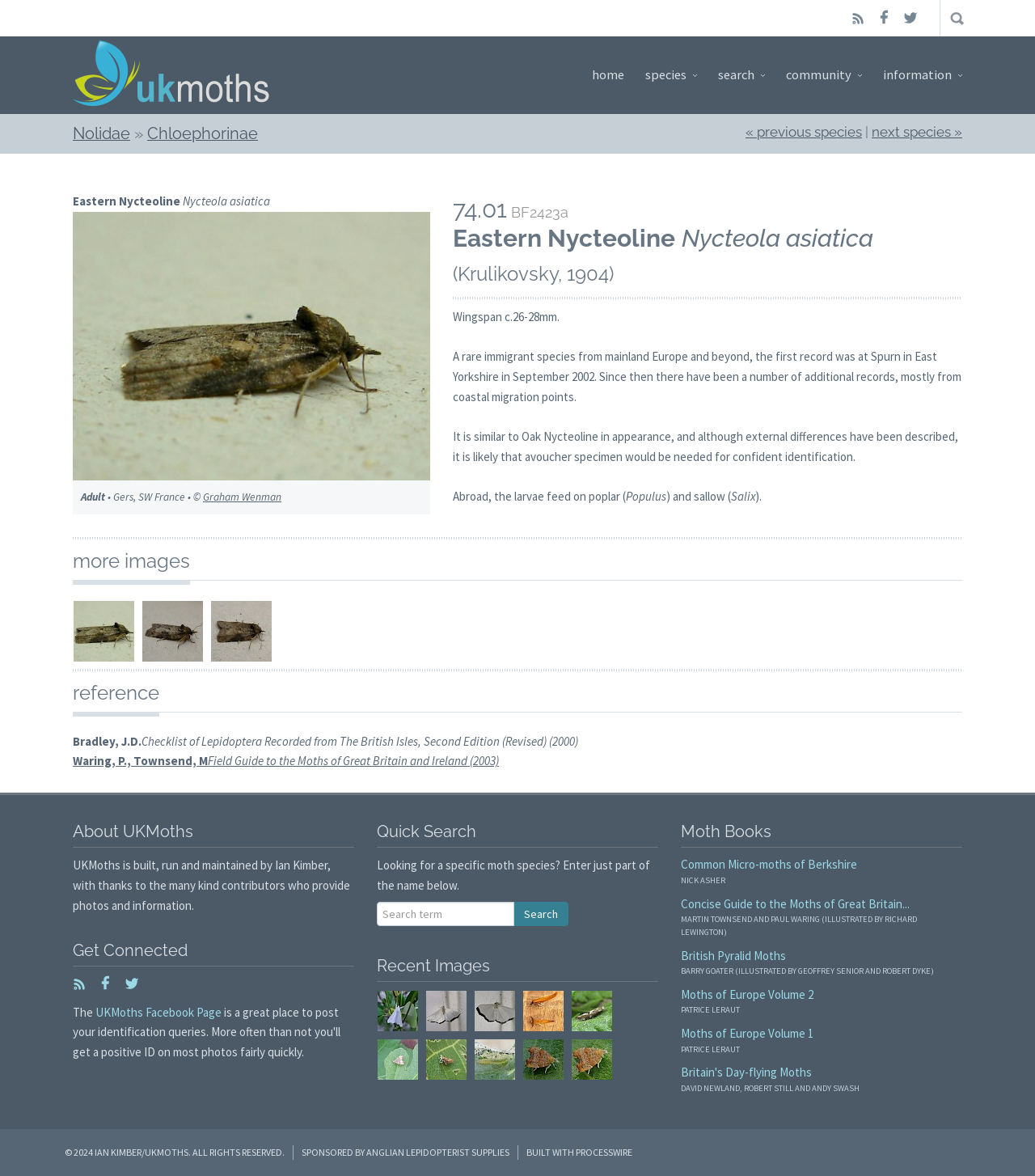Determine the bounding box coordinates for the clickable element to execute this instruction: "go to the UKMoths Facebook Page". Provide the coordinates as four float numbers between 0 and 1, i.e., [left, top, right, bottom].

[0.092, 0.854, 0.214, 0.867]